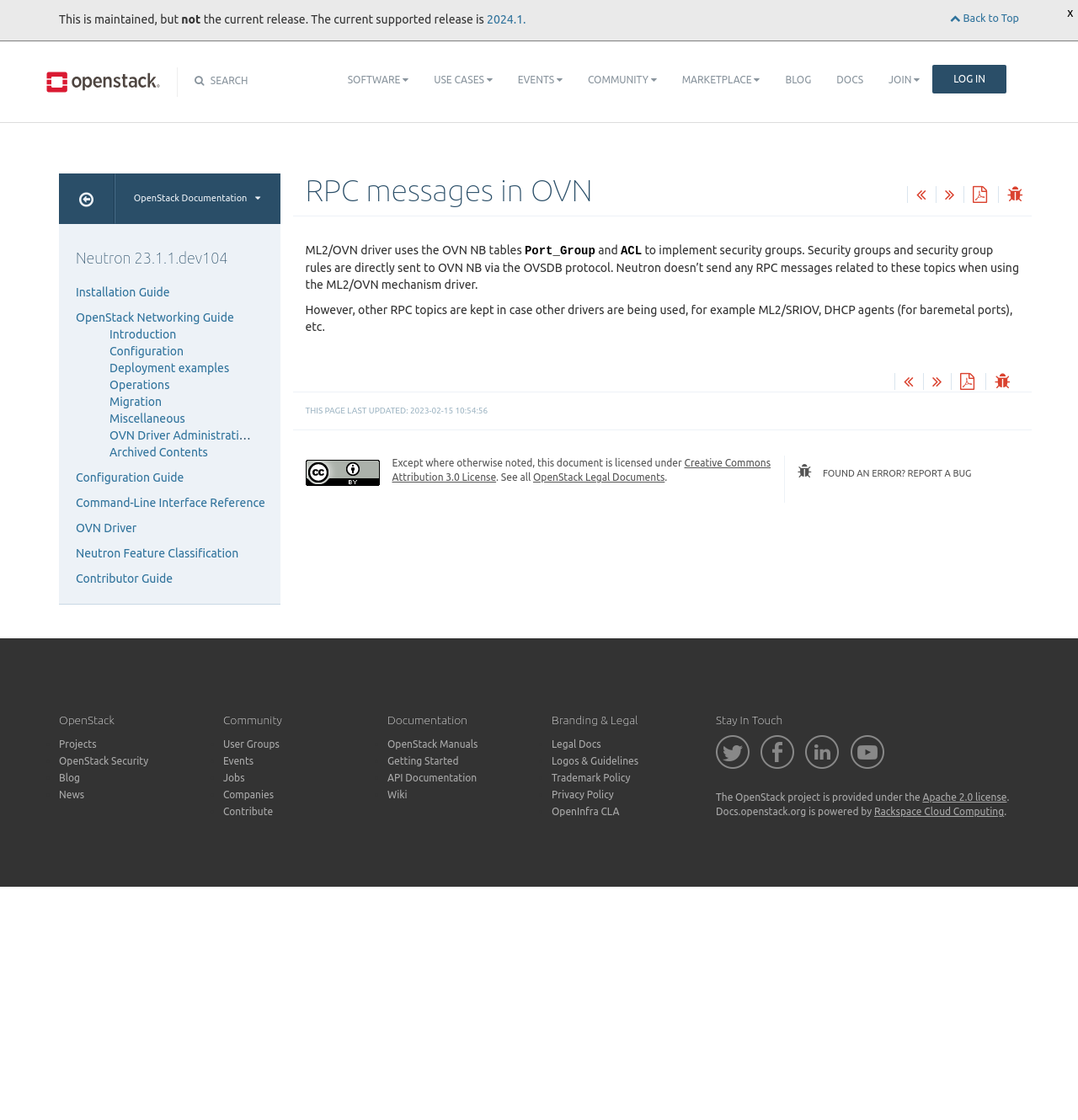Identify the bounding box coordinates for the element you need to click to achieve the following task: "View the OpenStack Documentation". Provide the bounding box coordinates as four float numbers between 0 and 1, in the form [left, top, right, bottom].

[0.106, 0.155, 0.26, 0.2]